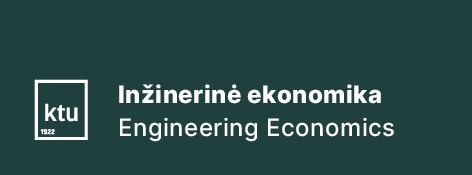Using a single word or phrase, answer the following question: 
What is the tone of the color scheme?

Professional